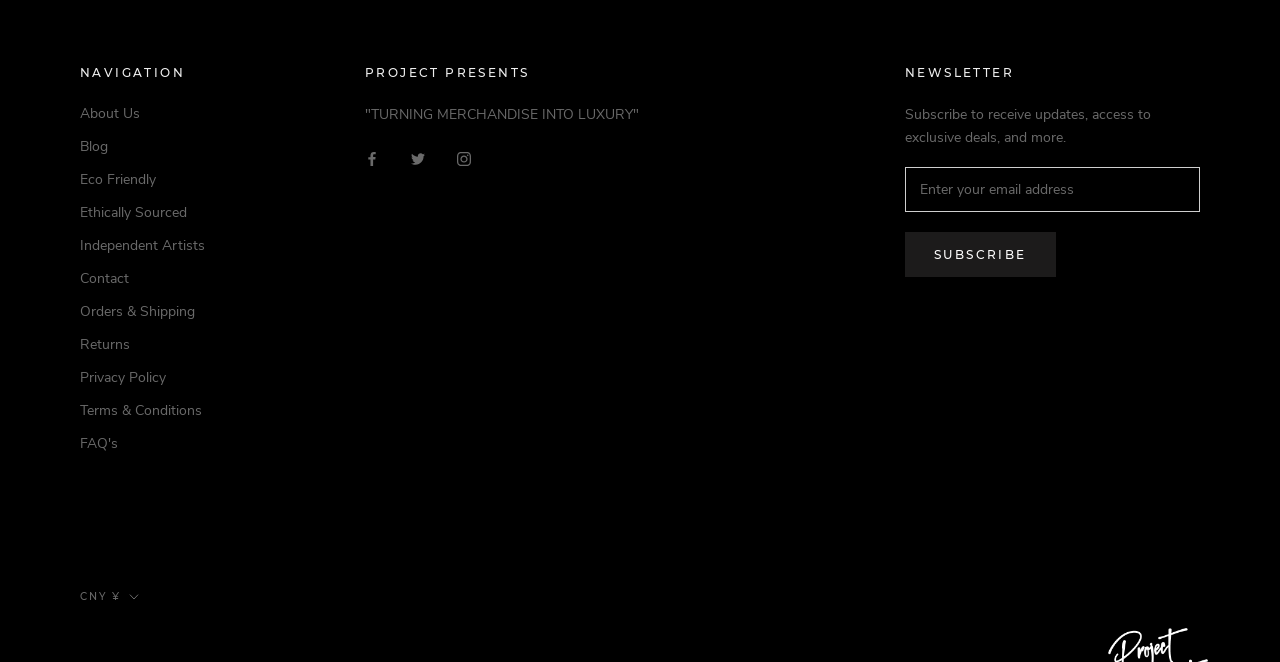Provide the bounding box coordinates, formatted as (top-left x, top-left y, bottom-right x, bottom-right y), with all values being floating point numbers between 0 and 1. Identify the bounding box of the UI element that matches the description: Ekonomi cloud

None